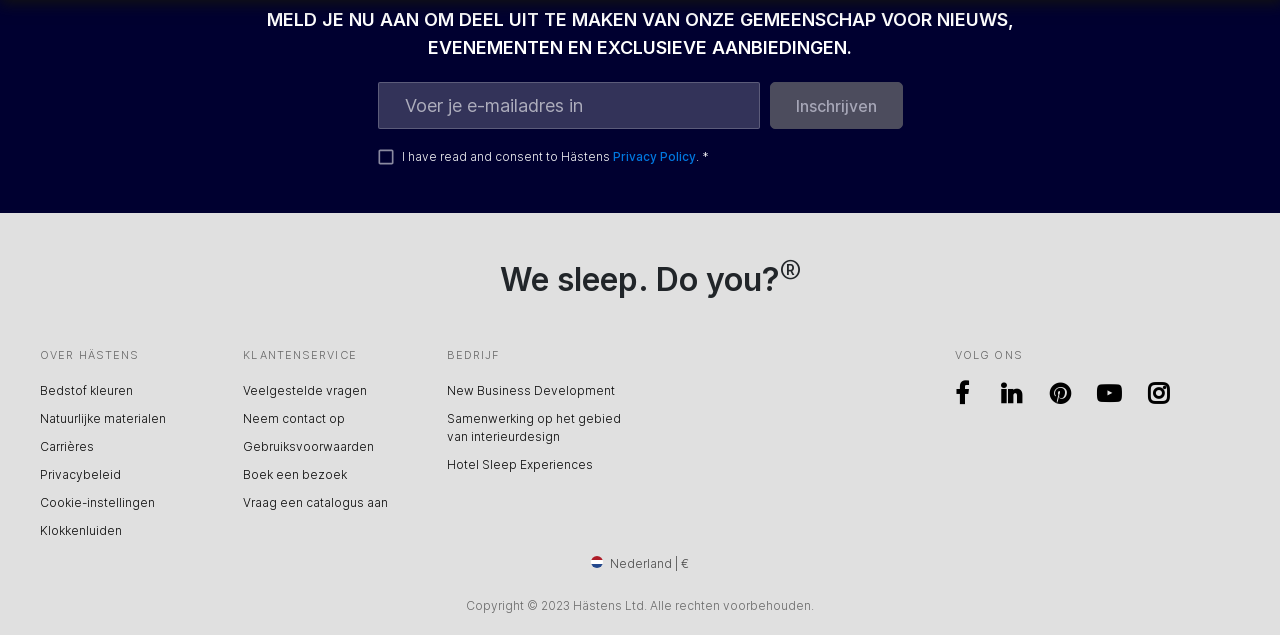What is the purpose of the textbox?
Using the image, elaborate on the answer with as much detail as possible.

The textbox is labeled 'Voer je e-mailadres in' which translates to 'Enter your email address', indicating that it is used to input an email address, likely for subscription or registration purposes.